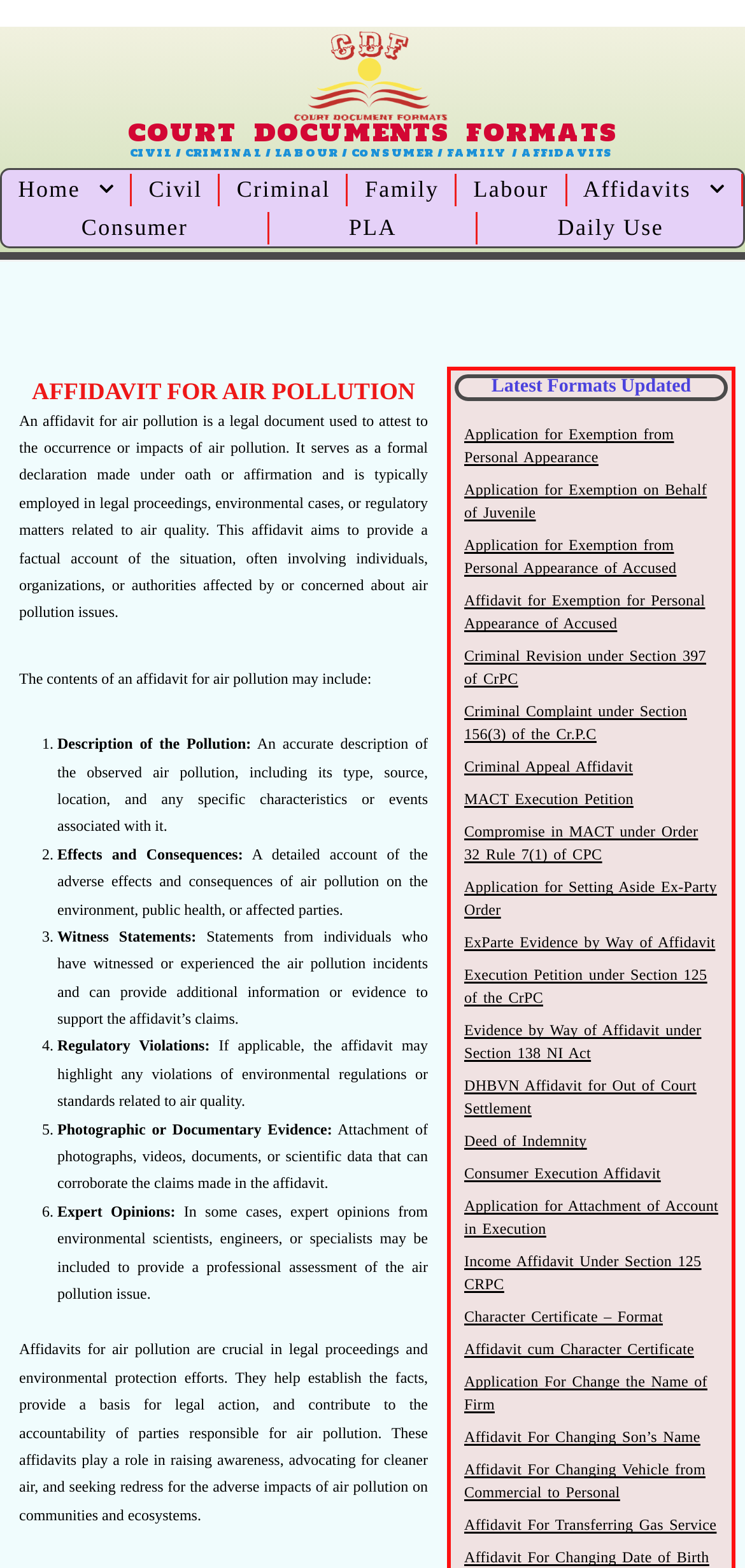Consider the image and give a detailed and elaborate answer to the question: 
How many latest formats are updated on the webpage?

By analyzing the webpage structure, I found that there are 9 latest formats updated, which are listed under the heading 'Latest Formats Updated', and each format has a corresponding link.